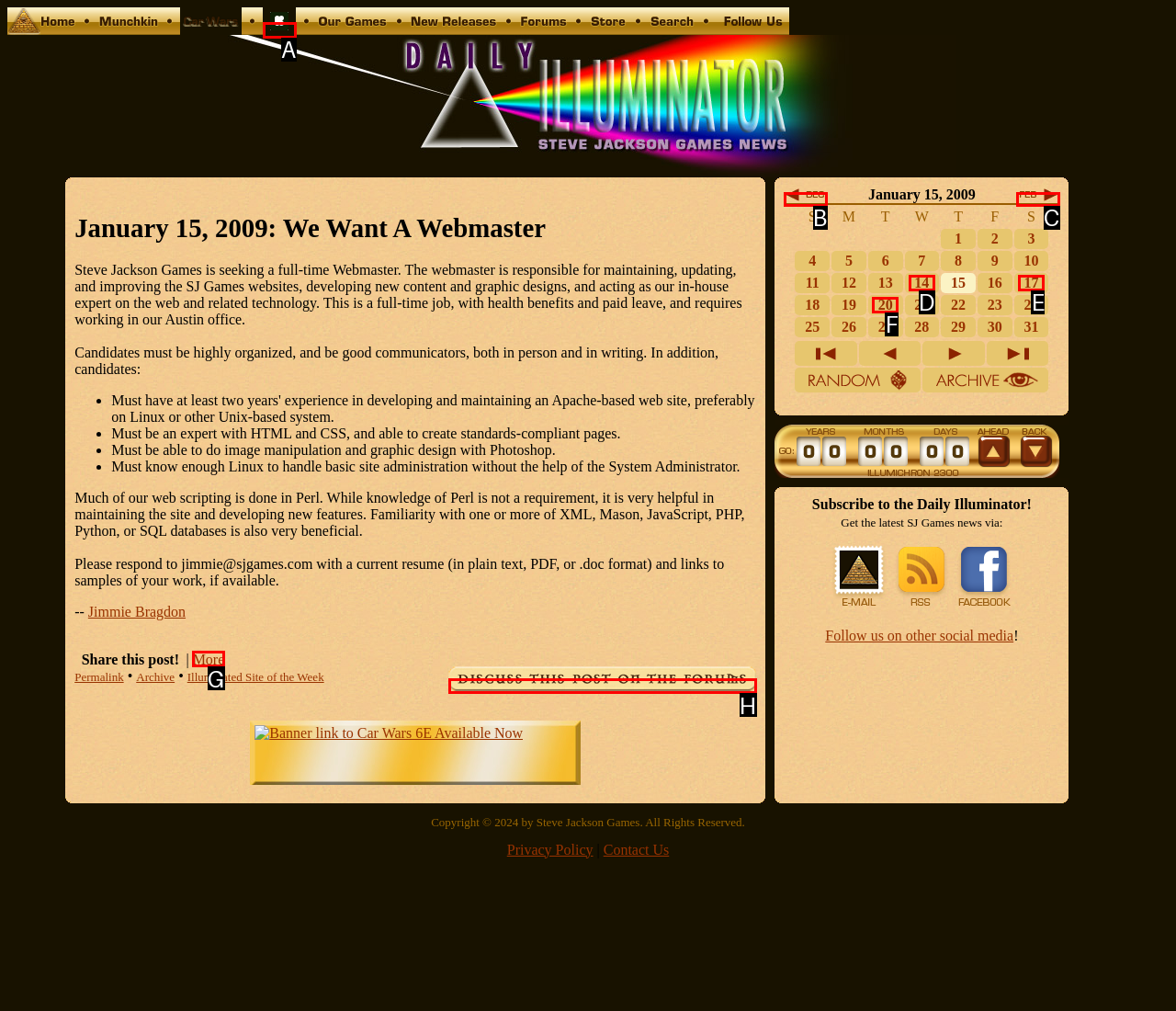Given the task: Discuss this post on the forums, point out the letter of the appropriate UI element from the marked options in the screenshot.

H